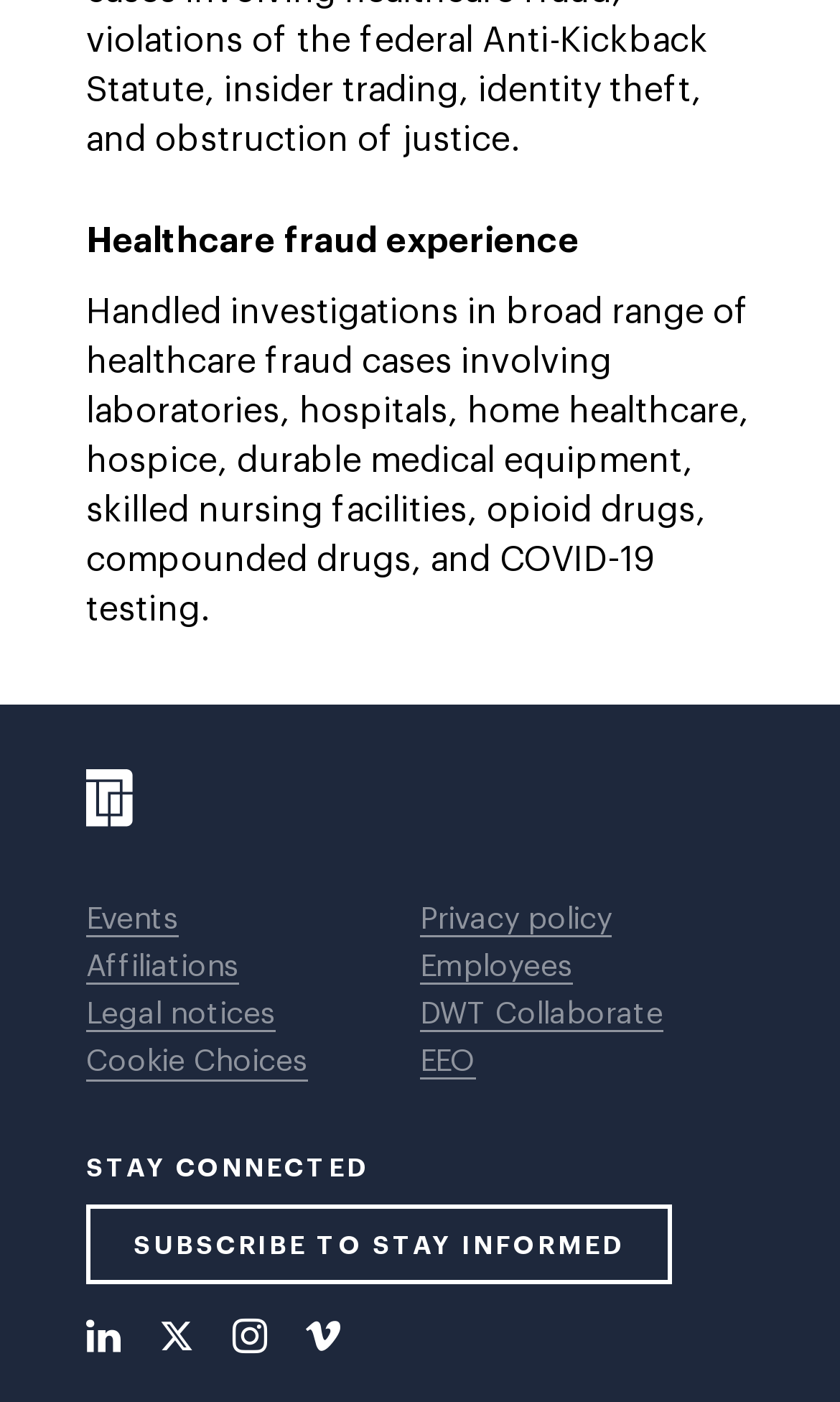Respond to the following query with just one word or a short phrase: 
What is the call-to-action button?

SUBSCRIBE TO STAY INFORMED